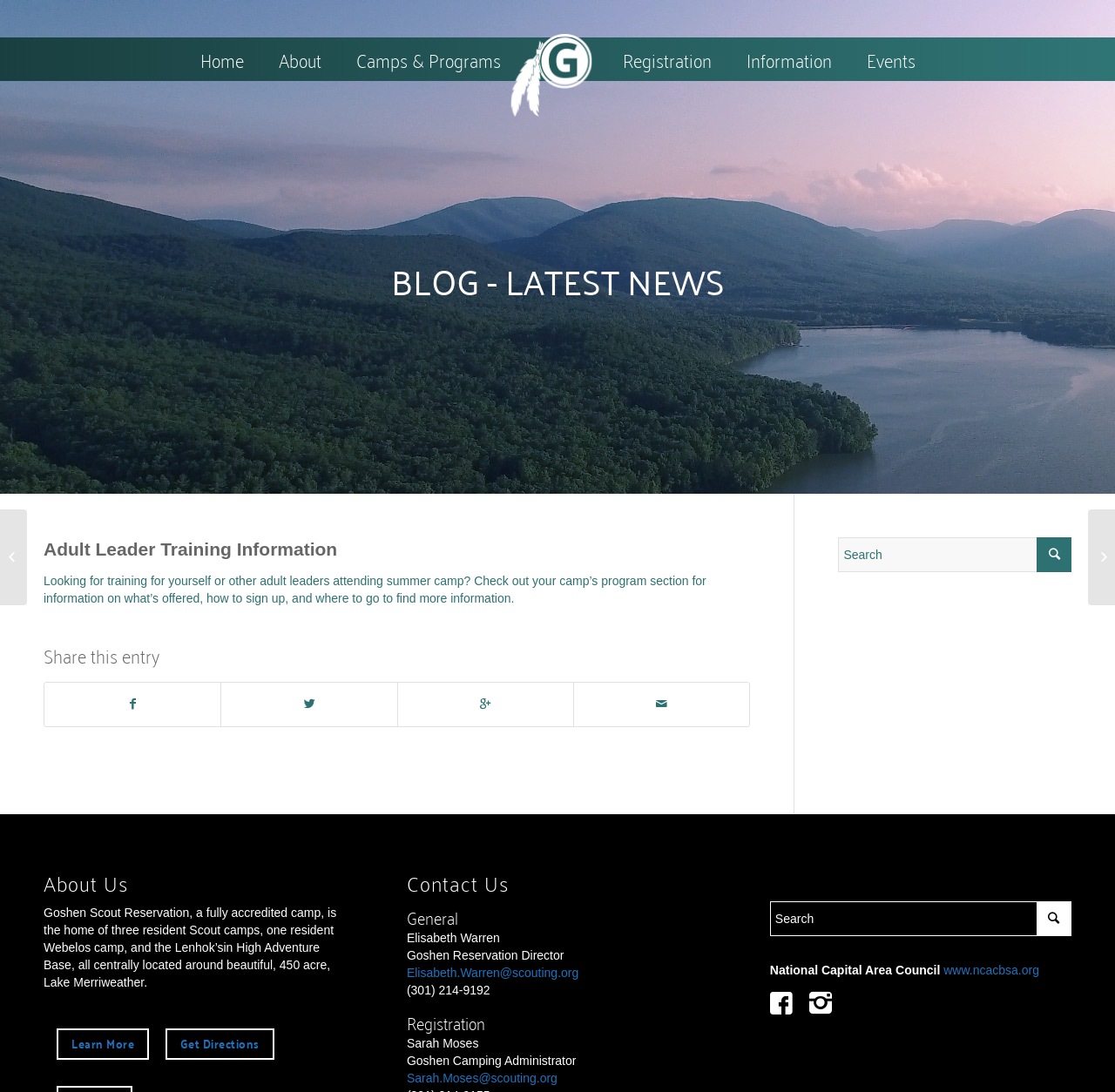Identify and provide the bounding box for the element described by: "alt="Goshen Scout Reservation"".

[0.458, 0.031, 0.531, 0.107]